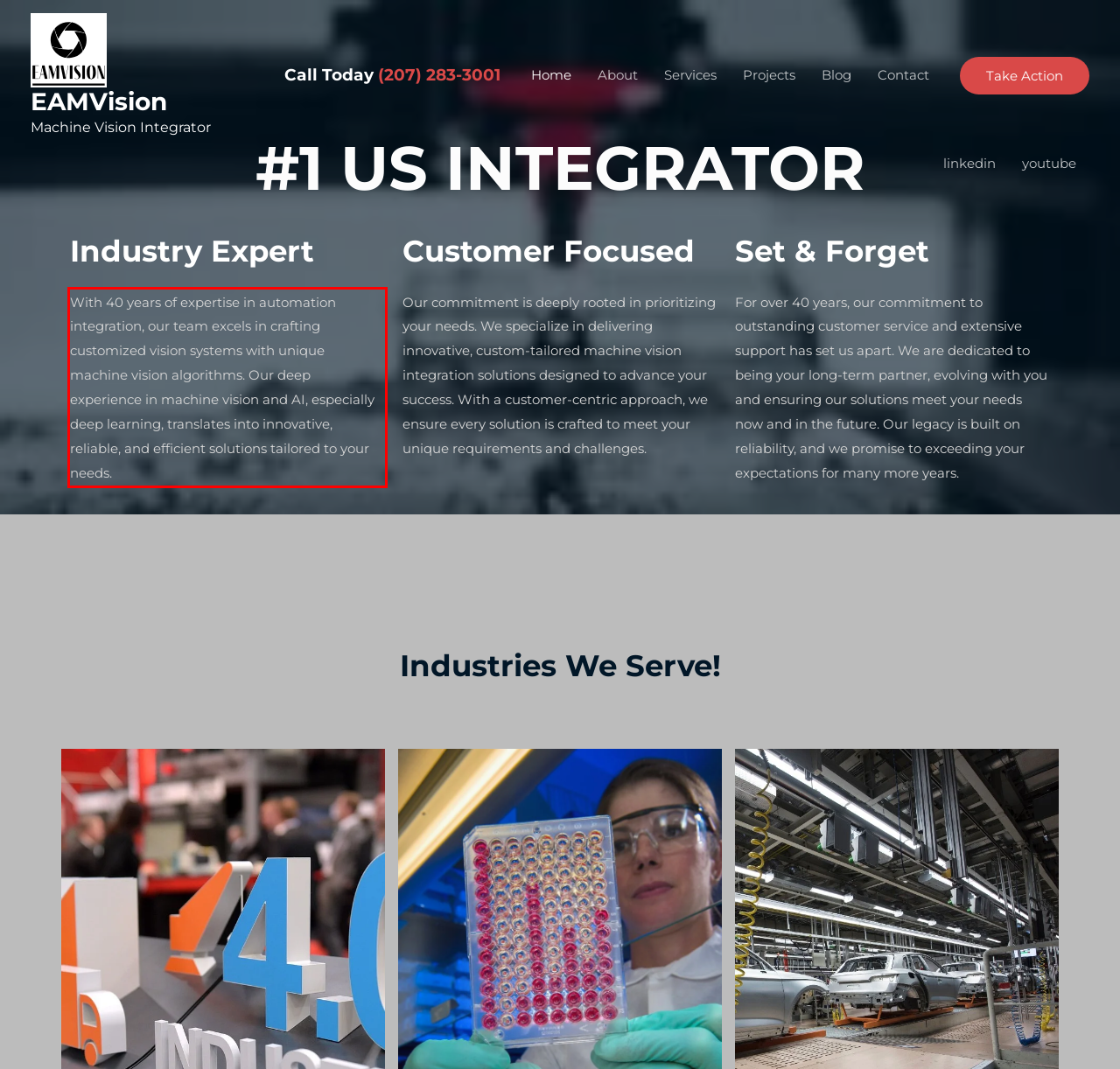From the screenshot of the webpage, locate the red bounding box and extract the text contained within that area.

With 40 years of expertise in automation integration, our team excels in crafting customized vision systems with unique machine vision algorithms. Our deep experience in machine vision and AI, especially deep learning, translates into innovative, reliable, and efficient solutions tailored to your needs.